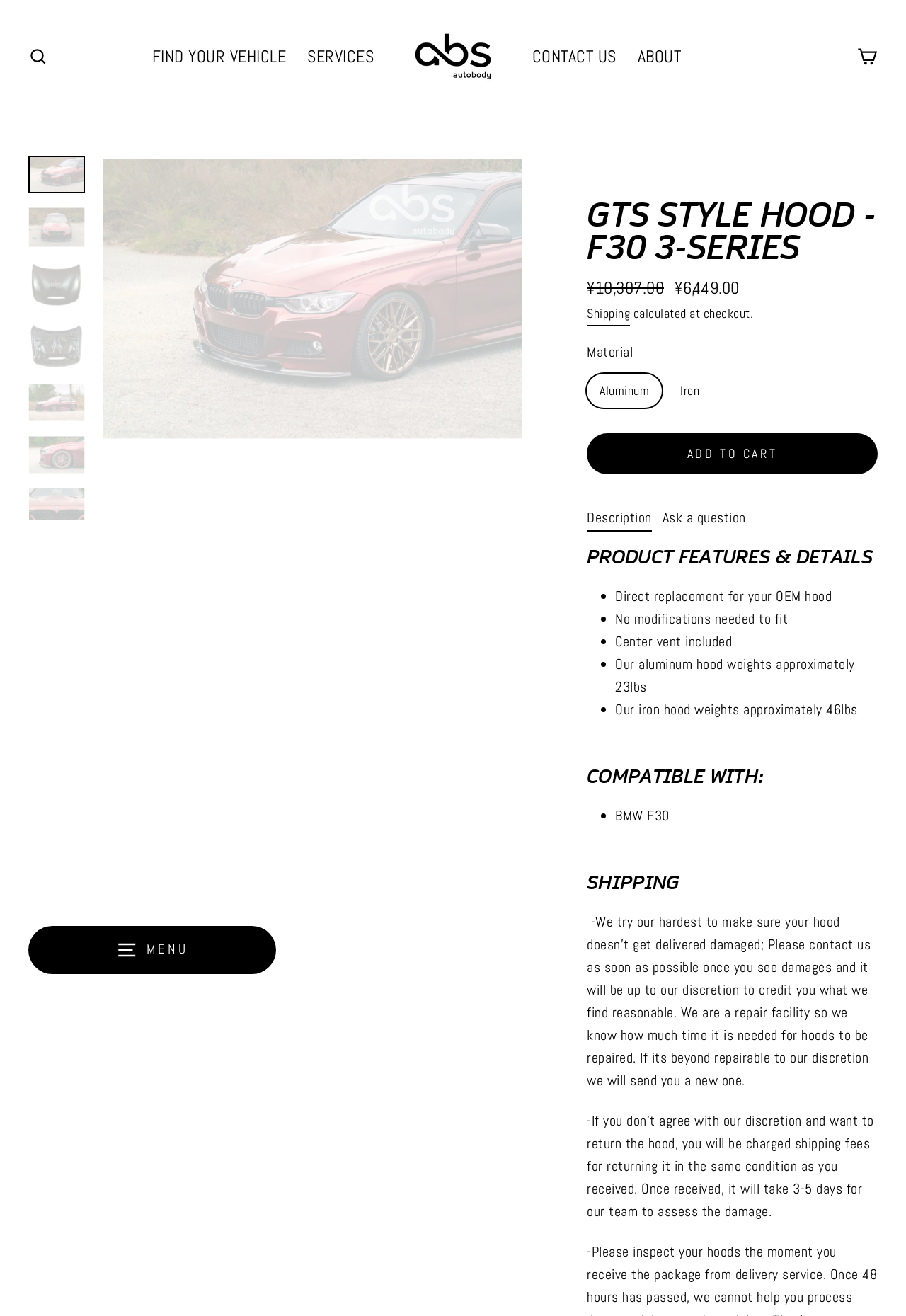Locate the bounding box of the UI element defined by this description: "Add to cart". The coordinates should be given as four float numbers between 0 and 1, formatted as [left, top, right, bottom].

[0.648, 0.329, 0.969, 0.36]